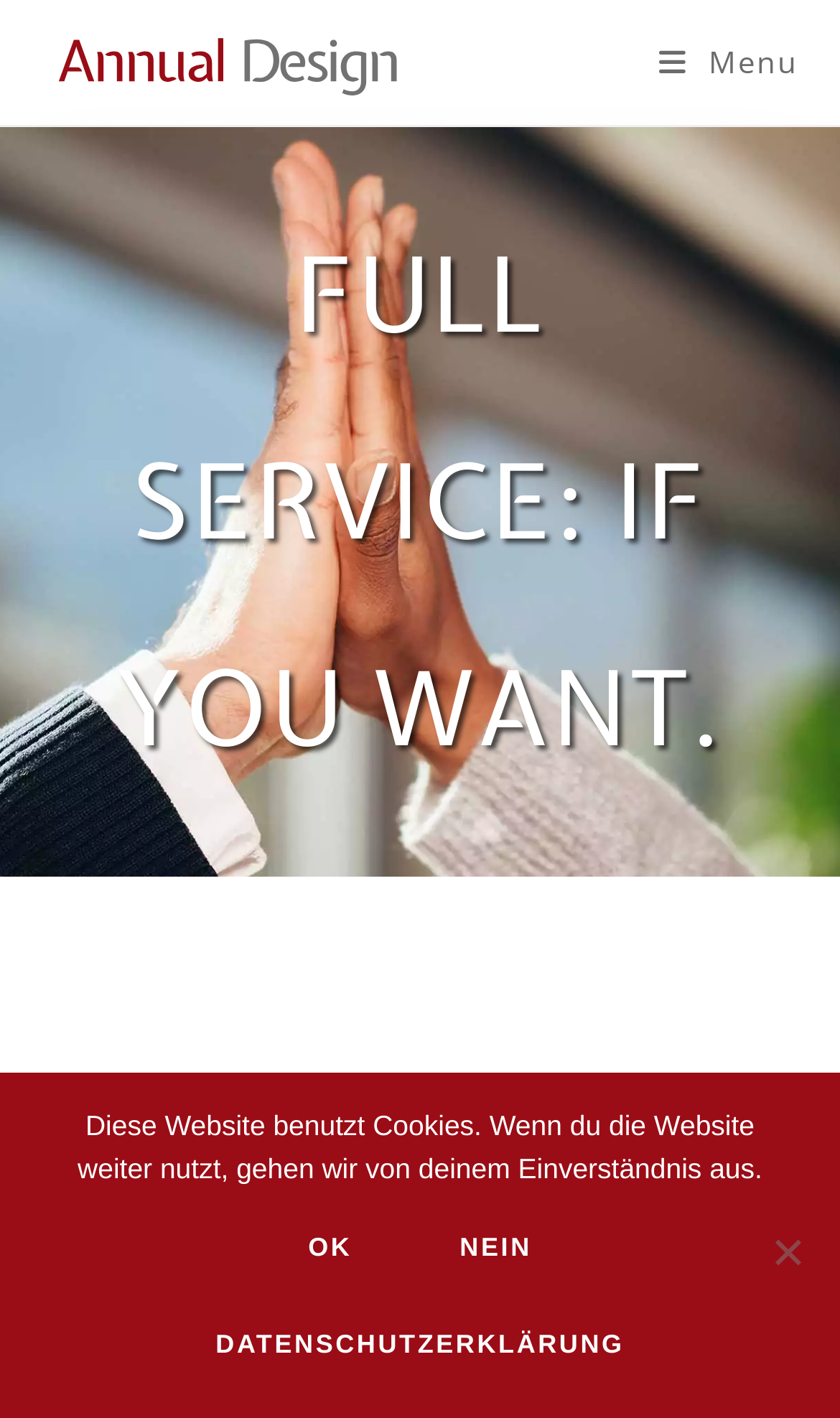Answer briefly with one word or phrase:
What is the last option in the cookie notification?

Datenschutzerklärung